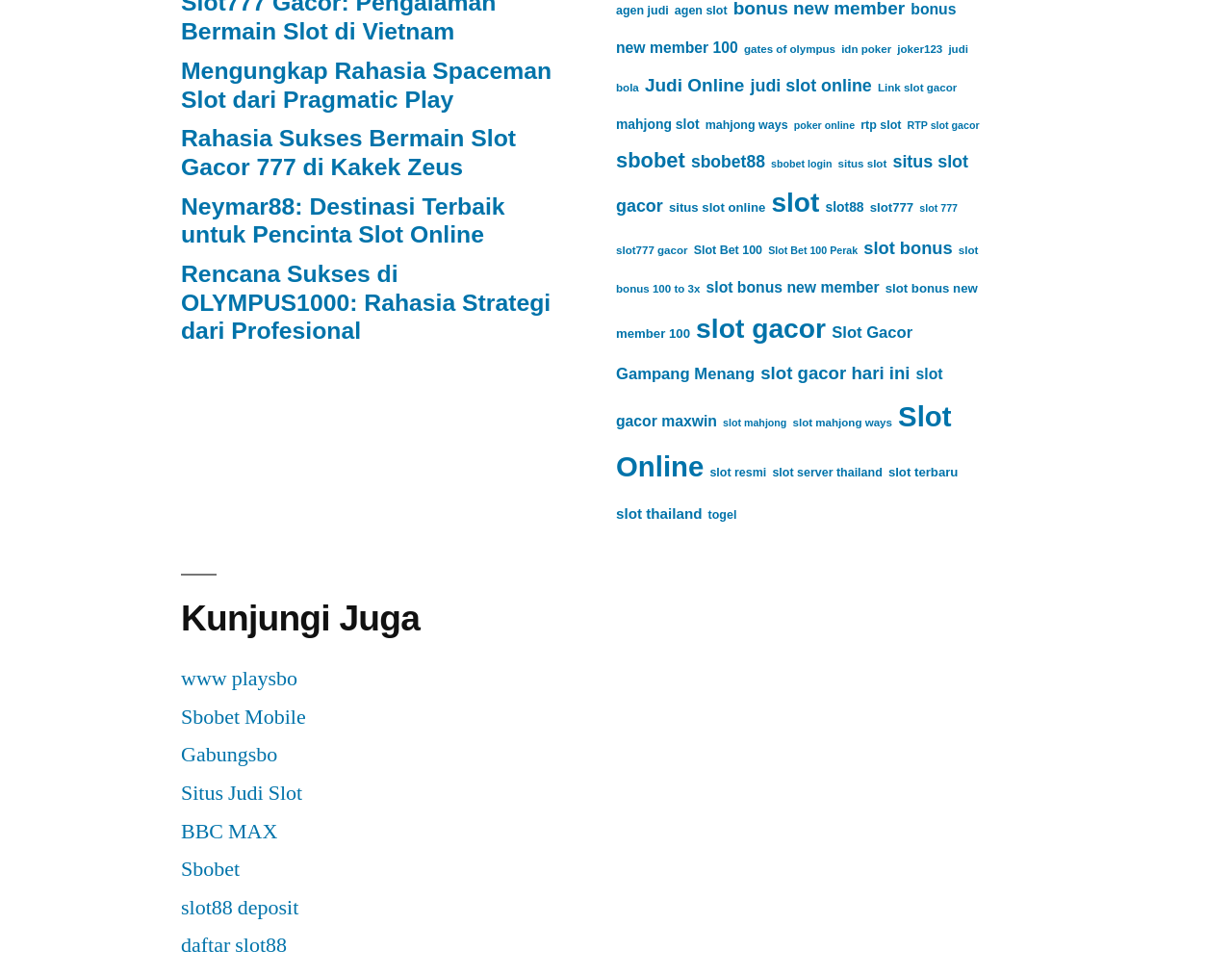What is the vertical position of the 'Kunjungi Juga' heading?
Based on the visual, give a brief answer using one word or a short phrase.

0.587